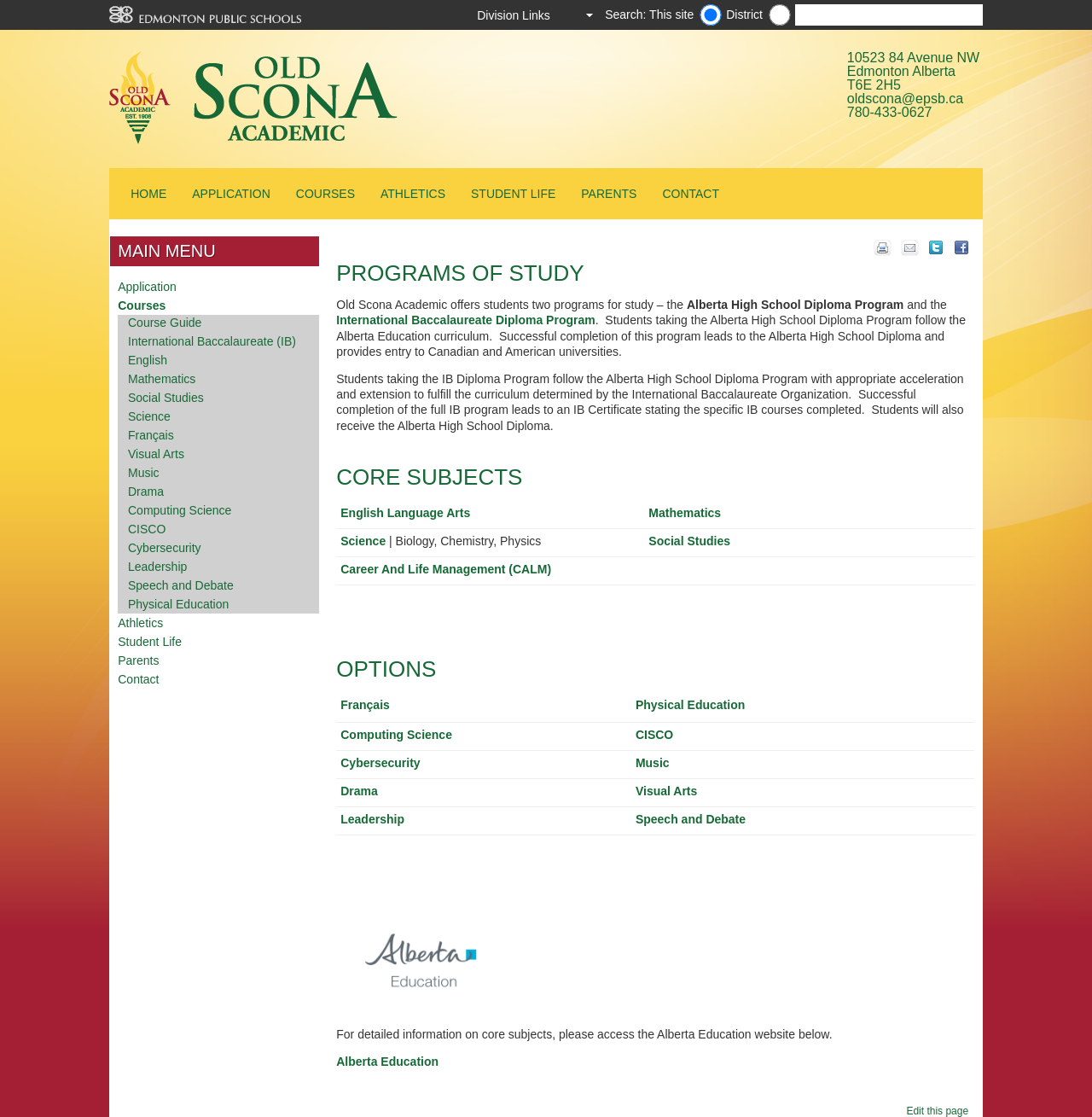Please provide the main heading of the webpage content.

PROGRAMS OF STUDY